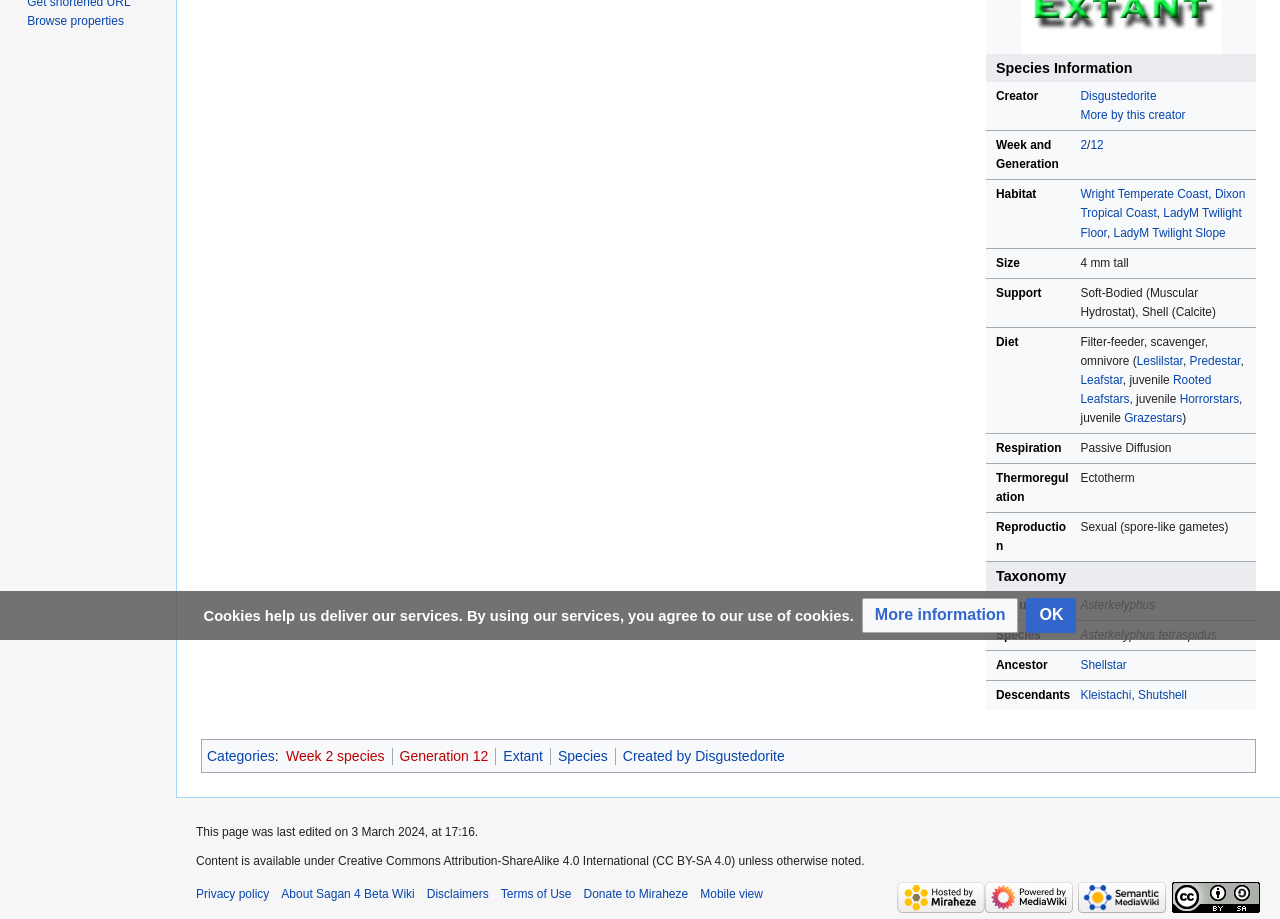Extract the bounding box for the UI element that matches this description: "Kleistachi".

[0.844, 0.748, 0.884, 0.764]